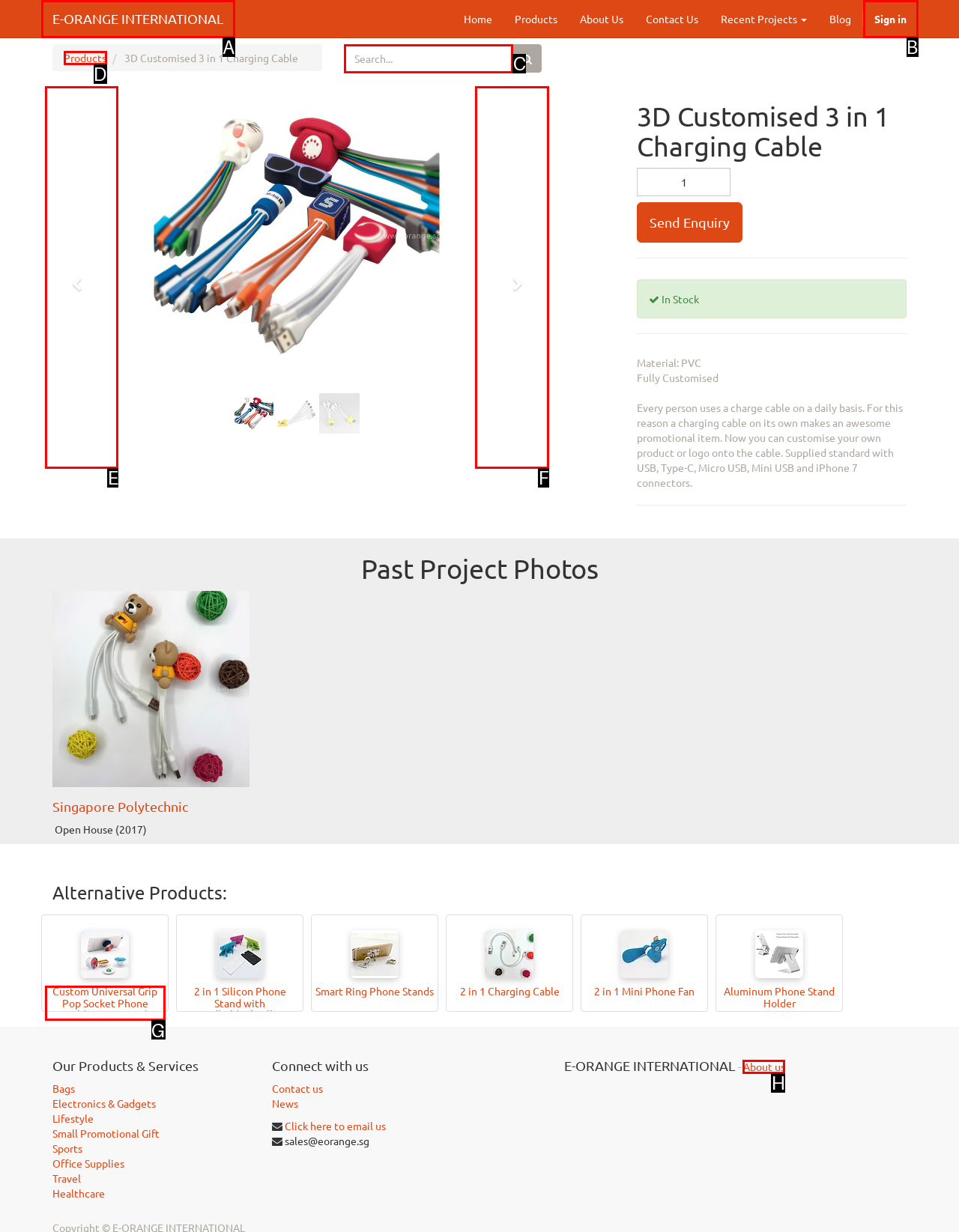Pick the option that should be clicked to perform the following task: Search for products
Answer with the letter of the selected option from the available choices.

C